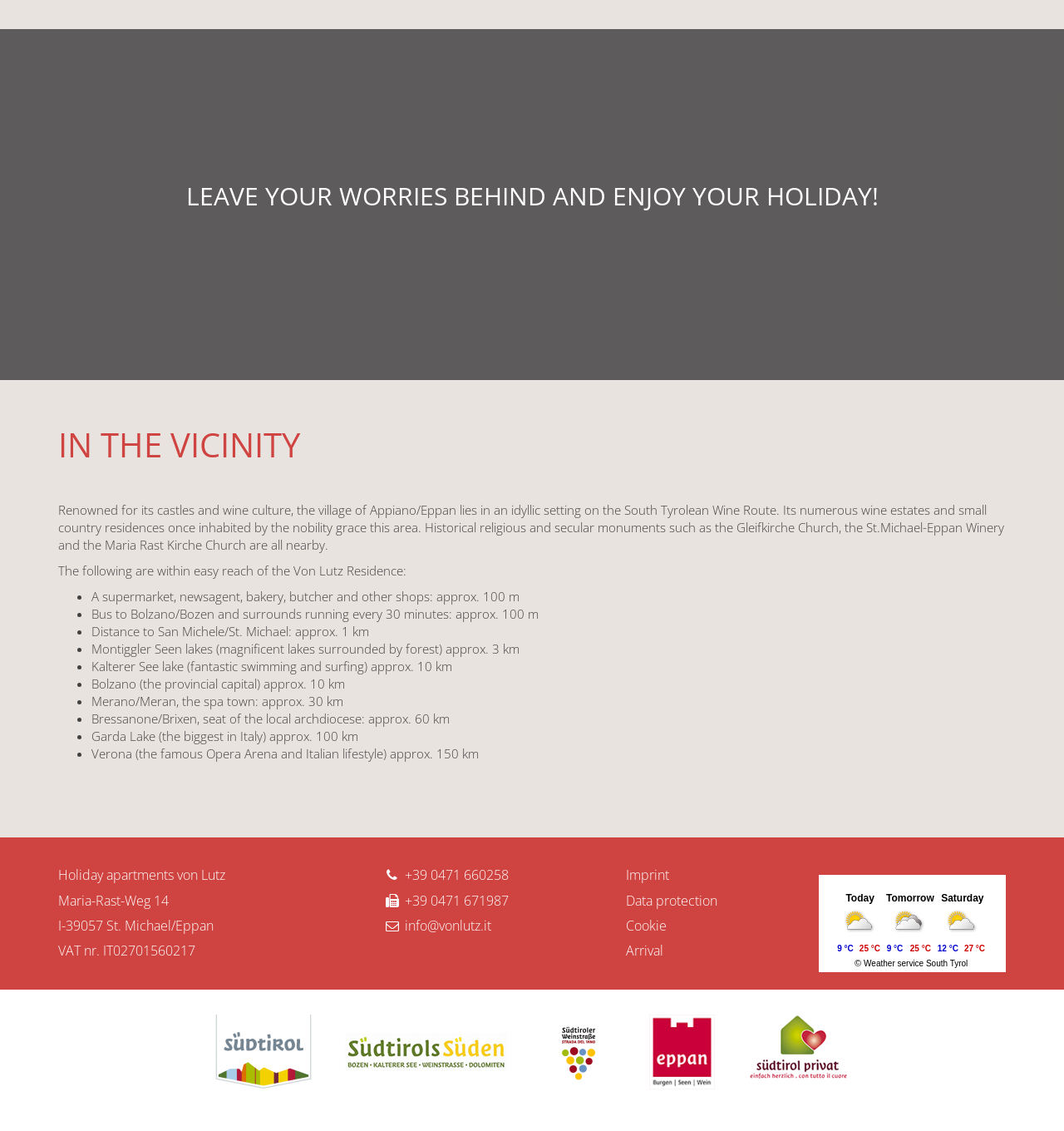Given the description: "Weather service South Tyrol", determine the bounding box coordinates of the UI element. The coordinates should be formatted as four float numbers between 0 and 1, [left, top, right, bottom].

[0.812, 0.848, 0.91, 0.856]